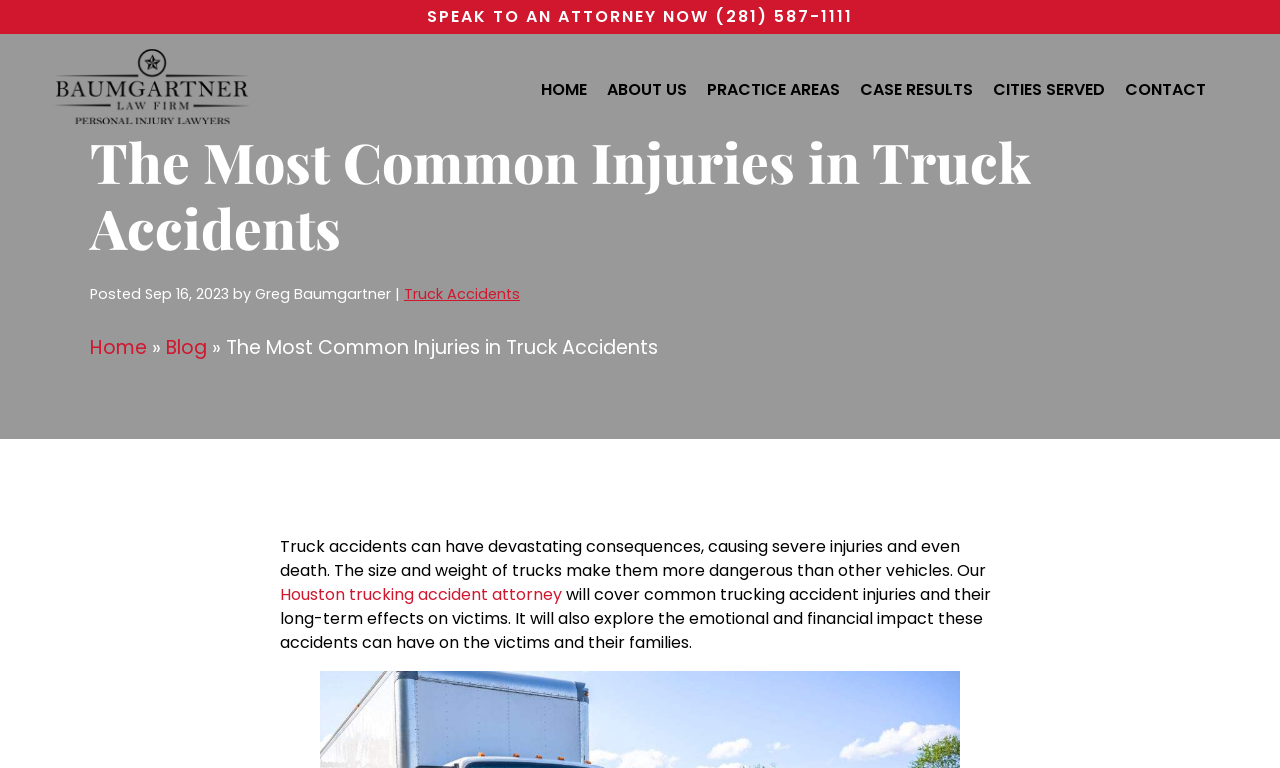Identify and provide the text content of the webpage's primary headline.

The Most Common Injuries in Truck Accidents